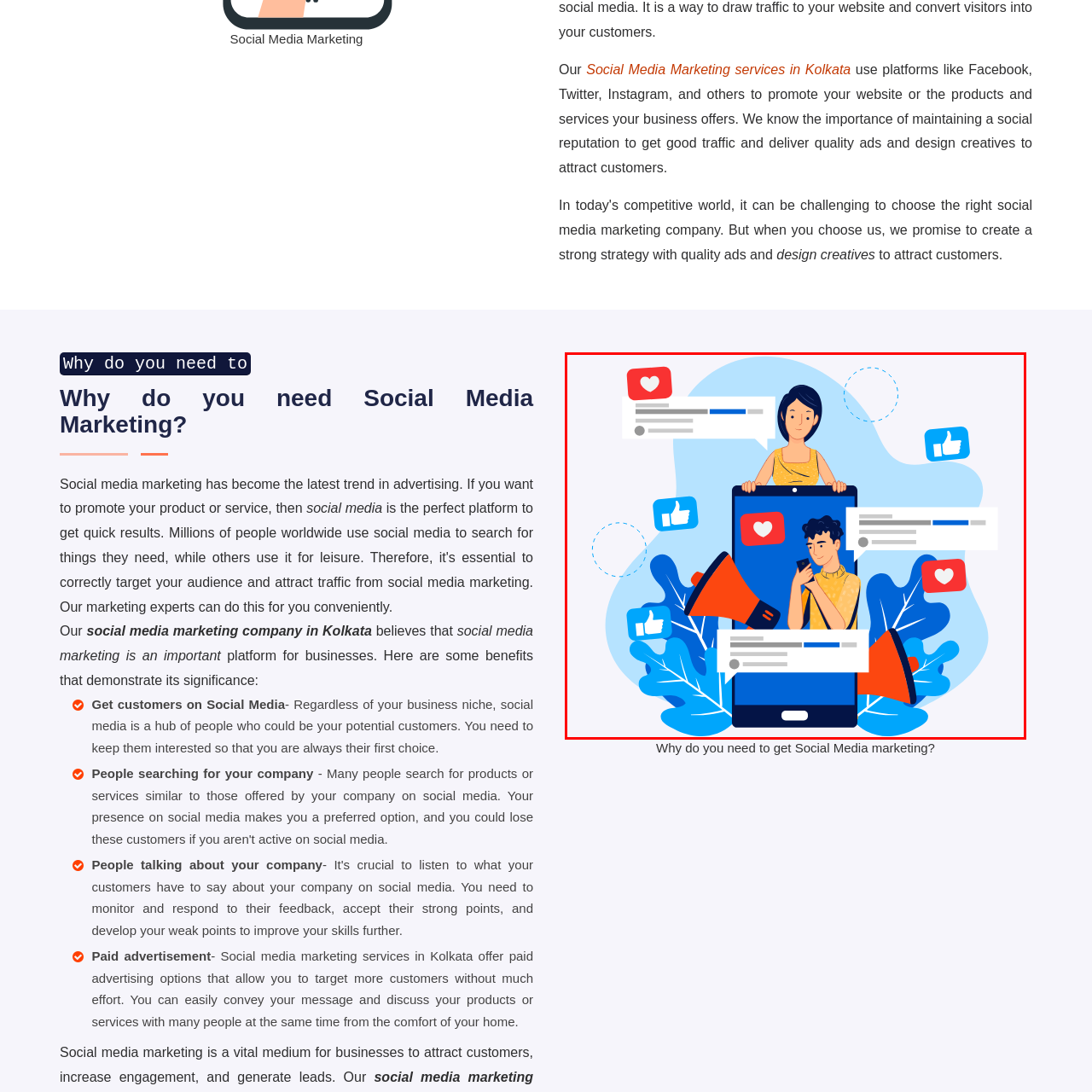What do the loudspeakers in the image represent?
Analyze the image highlighted by the red bounding box and give a detailed response to the question using the information from the image.

According to the caption, the loudspeakers symbolize the amplification of messages, reinforcing the concept of reaching a broader audience in social media marketing.